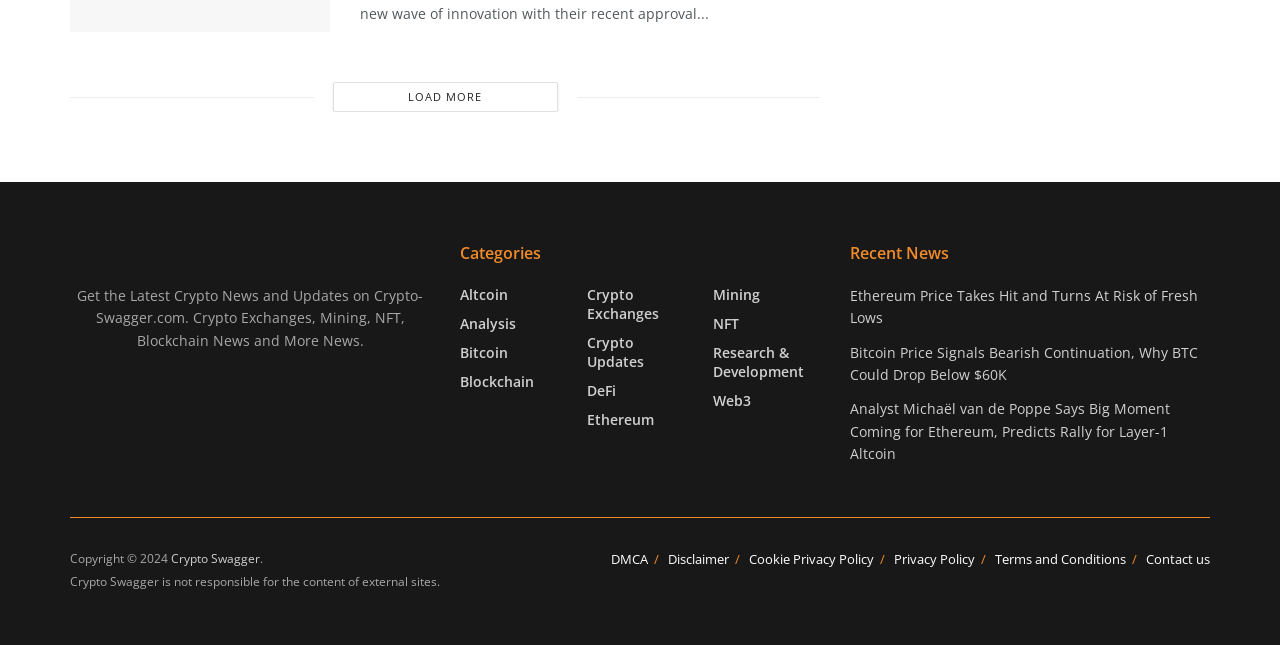How many categories are listed on the website? Analyze the screenshot and reply with just one word or a short phrase.

11